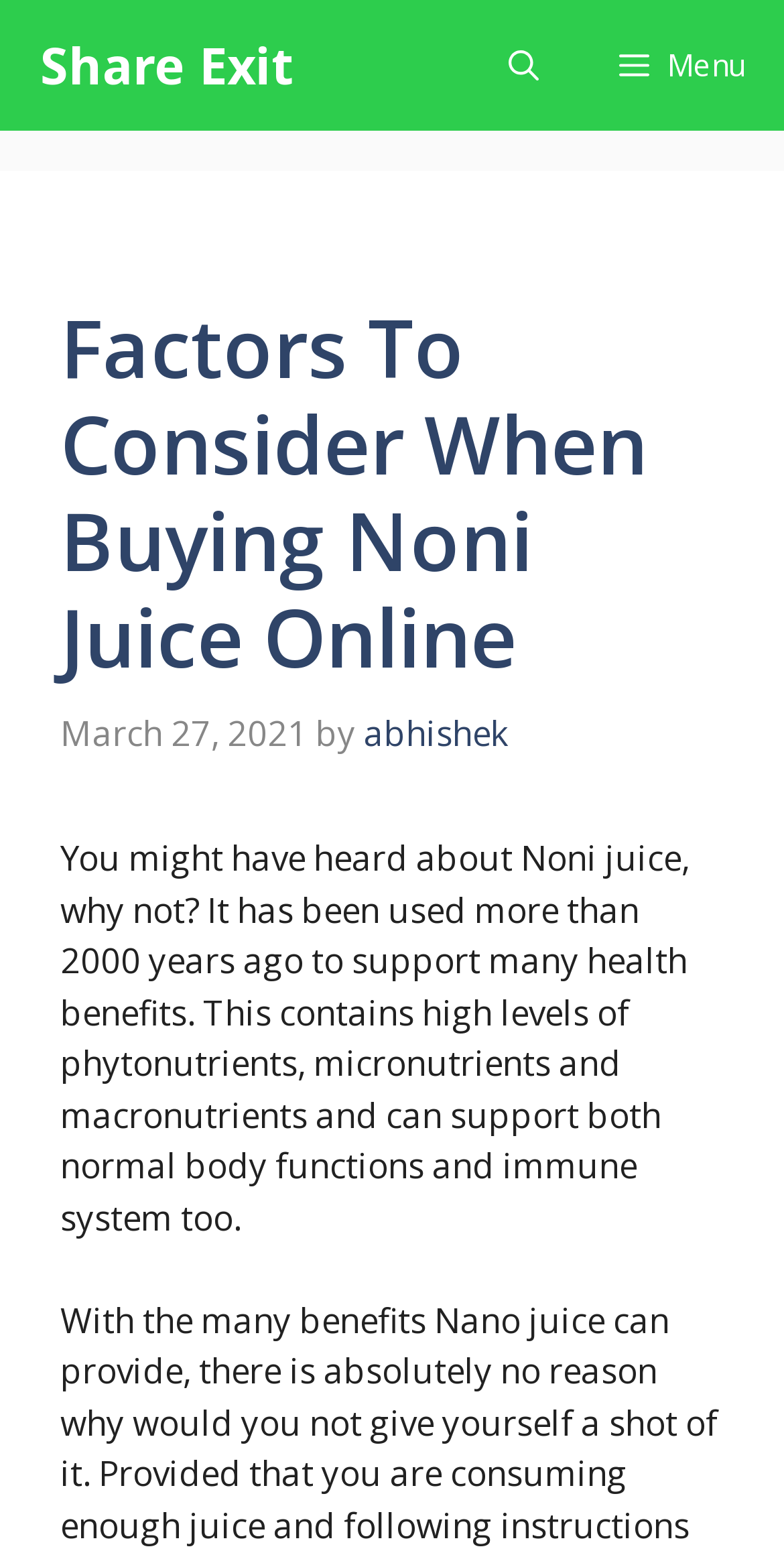Create a detailed summary of the webpage's content and design.

The webpage is about Noni juice, its health benefits, and factors to consider when buying it online. At the top, there is a navigation bar with a "Share Exit" link on the left, a "Menu" button in the middle, and an "Open search" button on the right. Below the navigation bar, there is a header section that spans almost the entire width of the page. 

In the header section, there is a heading that reads "Factors To Consider When Buying Noni Juice Online" in a prominent position. Below the heading, there is a timestamp "March 27, 2021" on the left, followed by the text "by" and a link to the author "abhishek" on the right. 

The main content of the webpage starts with a paragraph that summarizes the benefits of Noni juice, stating that it has been used for over 2000 years to support various health benefits, and that it contains high levels of phytonutrients, micronutrients, and macronutrients, which can support normal body functions and the immune system.